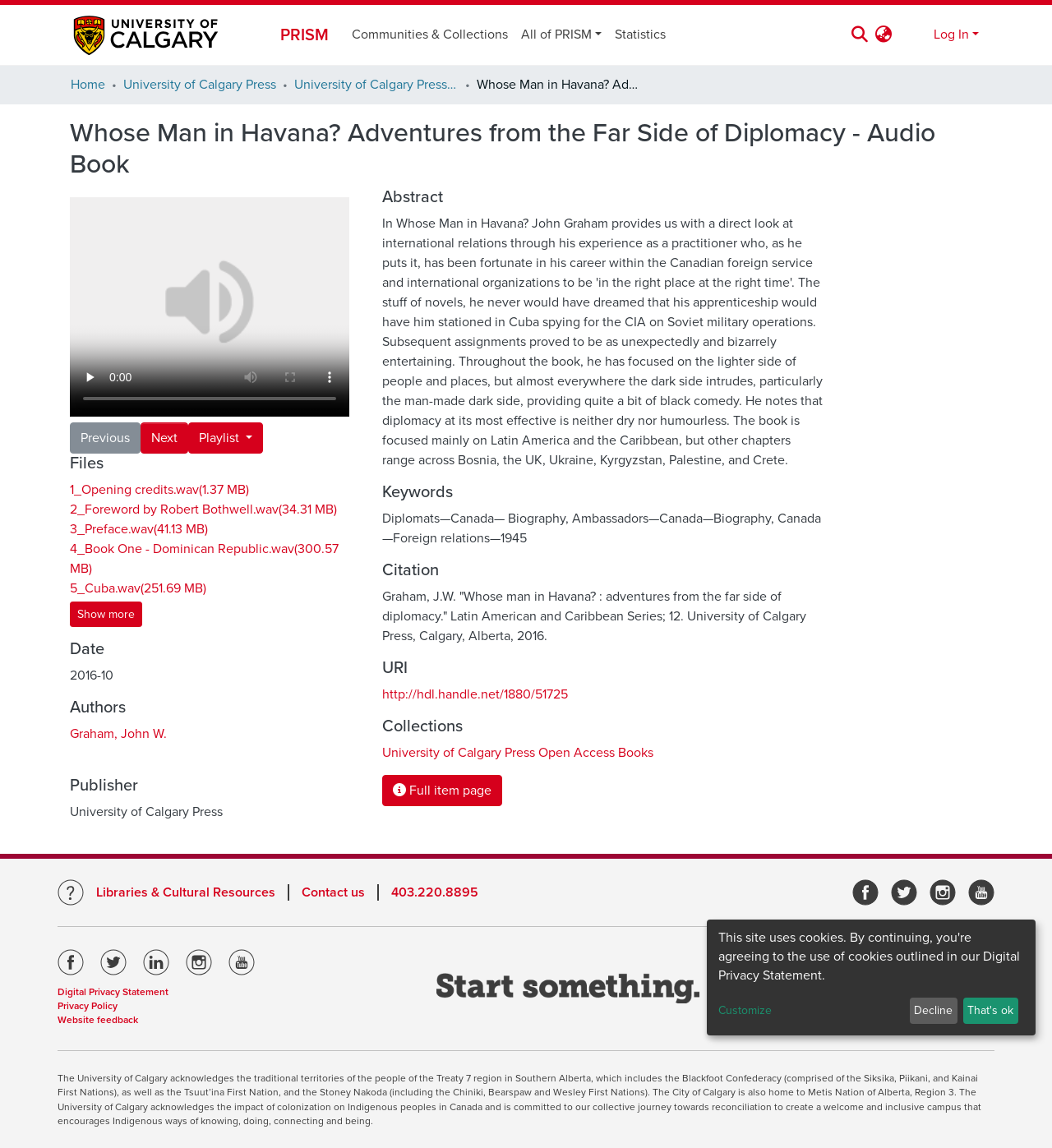Please identify the bounding box coordinates of the area that needs to be clicked to fulfill the following instruction: "Play the video."

[0.066, 0.311, 0.104, 0.345]